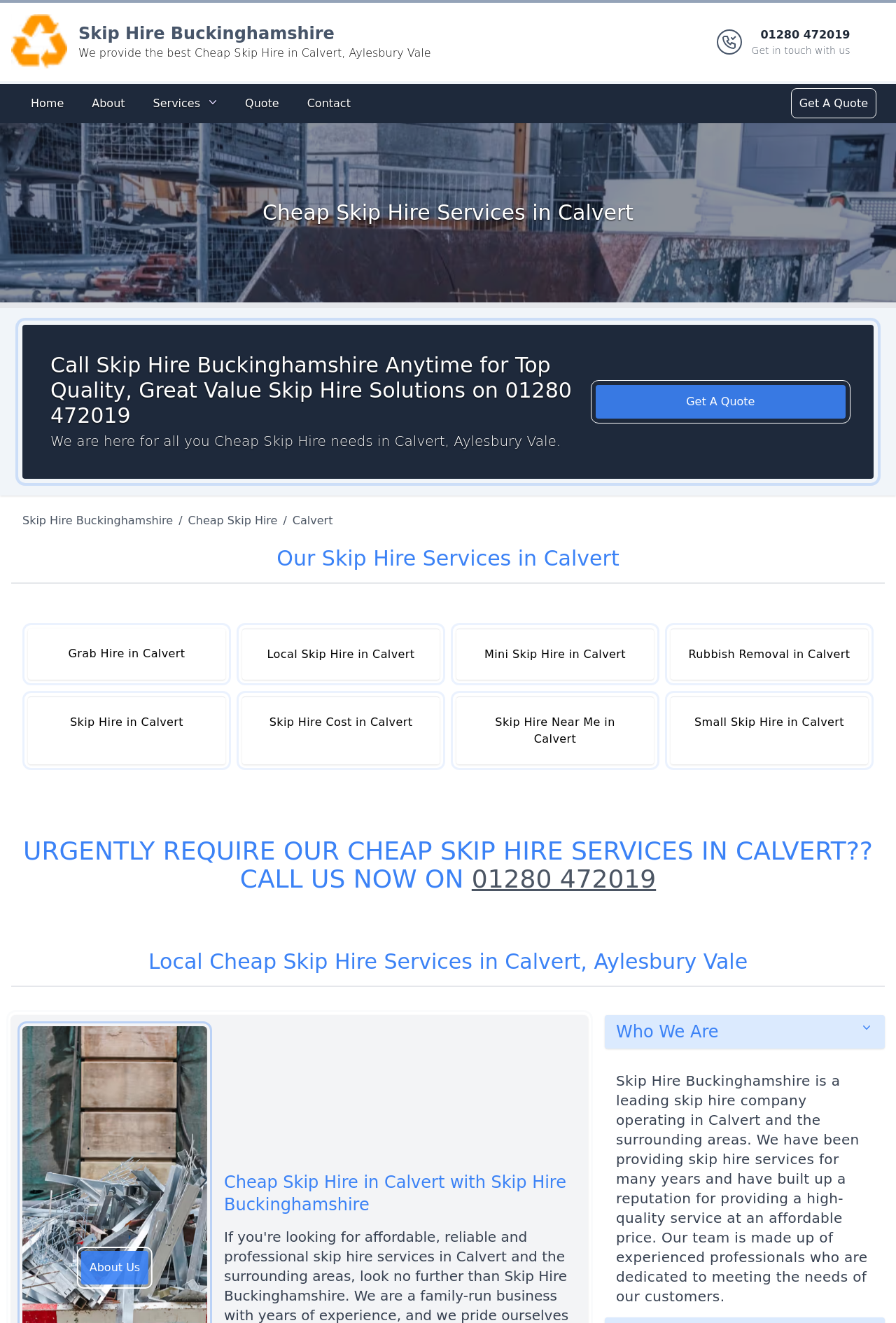What is the main heading of this webpage? Please extract and provide it.

Cheap Skip Hire Services in Calvert